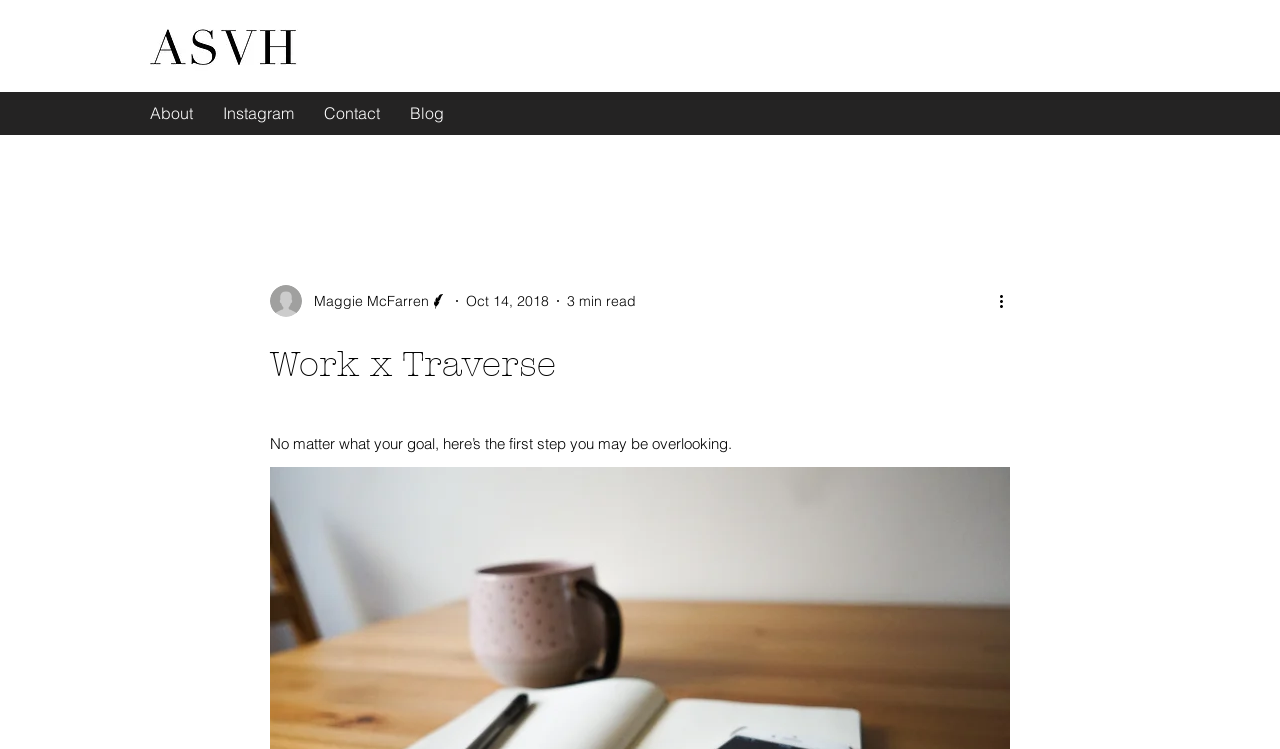Extract the bounding box of the UI element described as: "parent_node: Home".

None